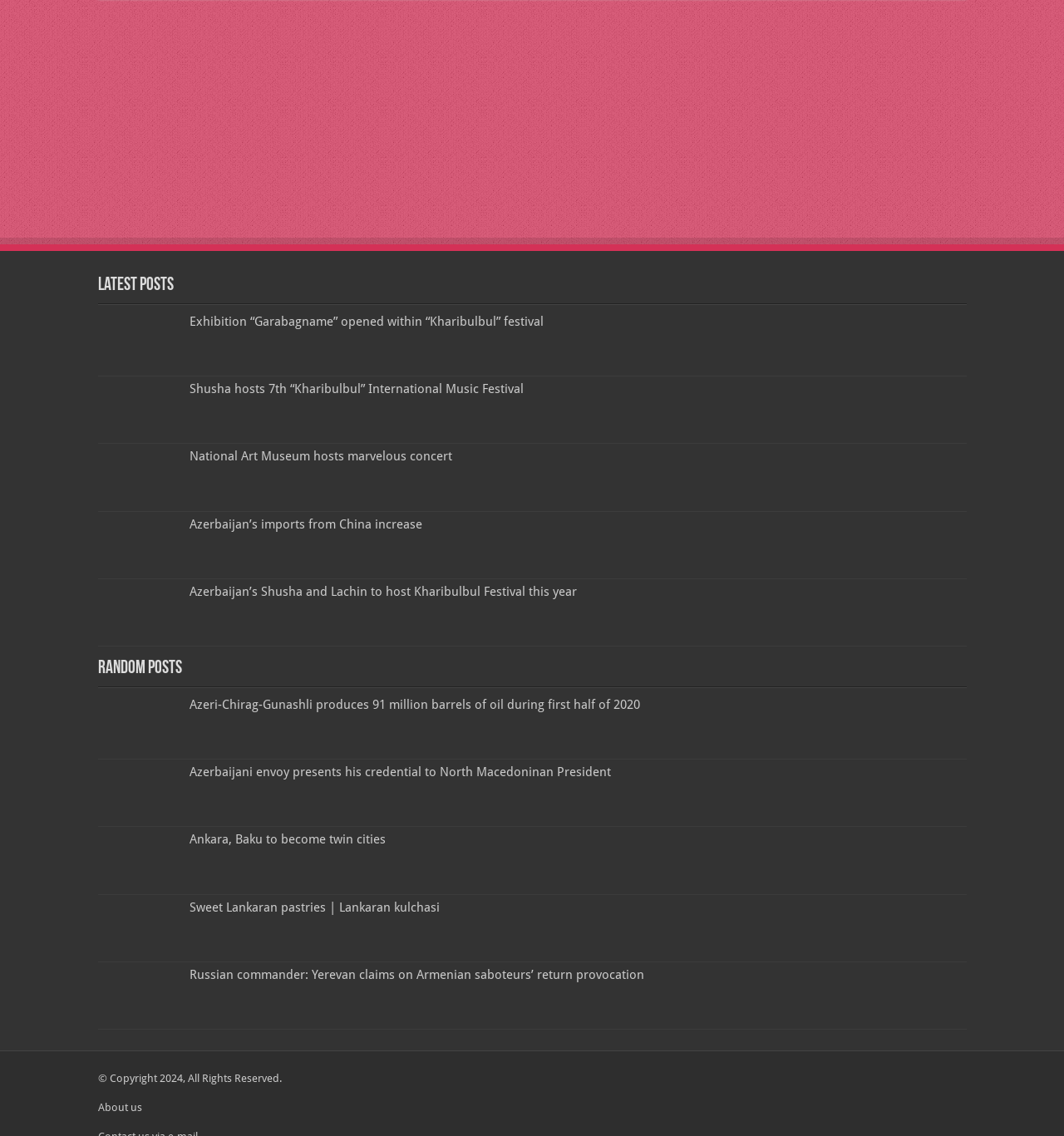Please look at the image and answer the question with a detailed explanation: What is the topic of the first post under 'Latest Posts'?

I looked at the first link under the 'Latest Posts' heading, and it says 'Exhibition “Garabagname” opened within “Kharibulbul” festival', so the topic of the first post is related to the Kharibulbul festival.